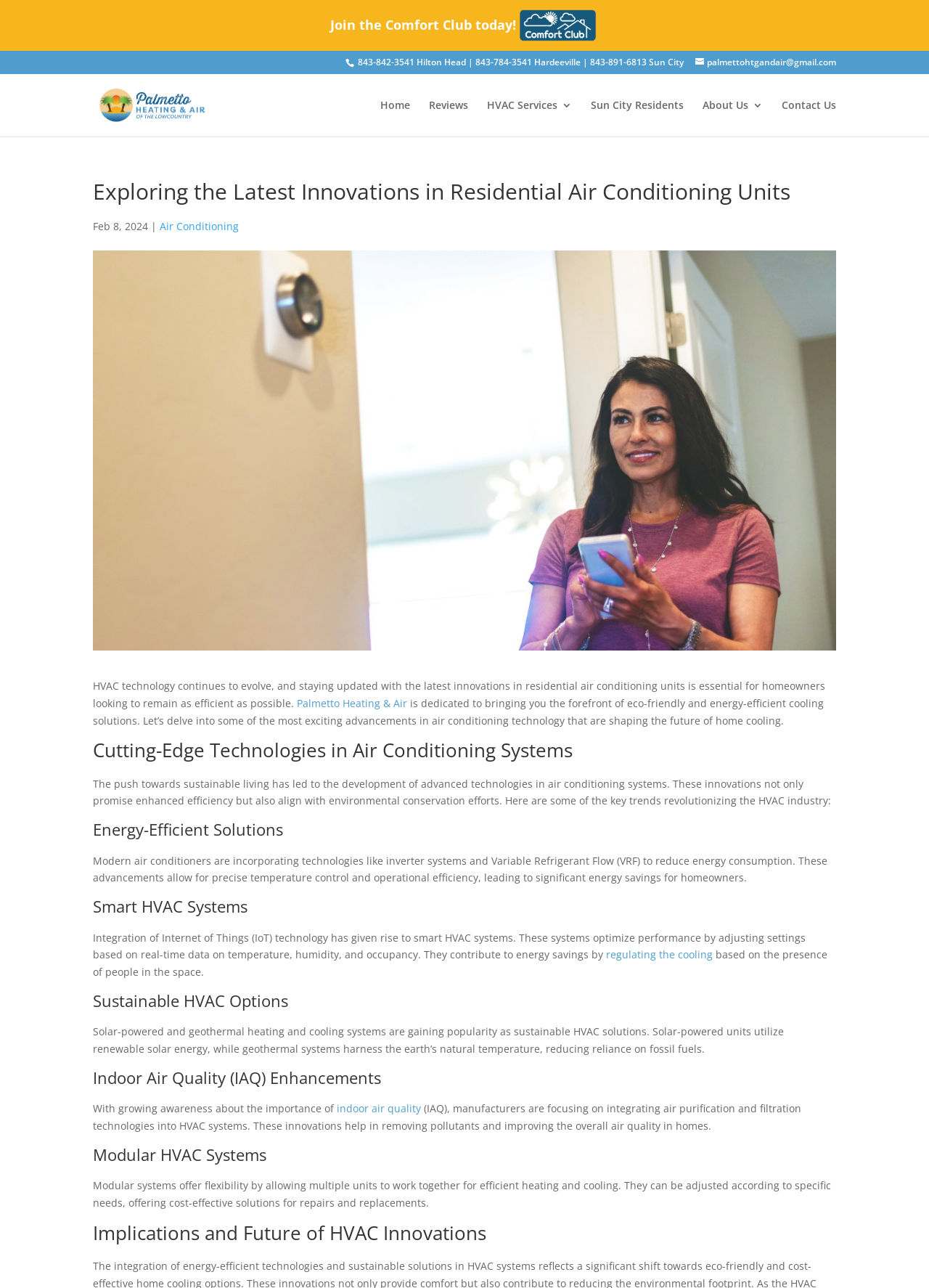Answer the question in a single word or phrase:
What is the name of the company?

Palmetto Heating and Air